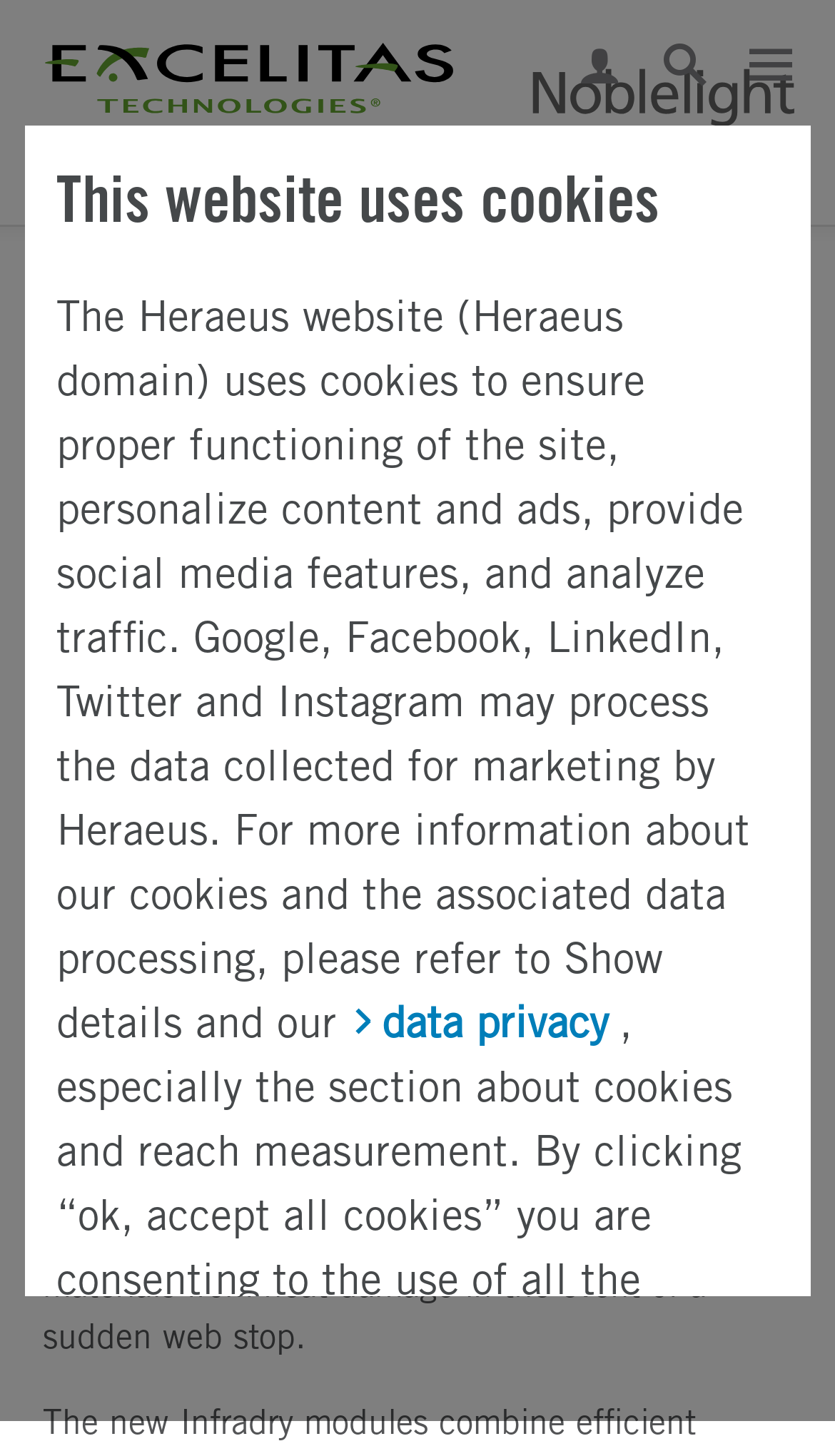Using the description "Acquired by Excelitas Technologies", predict the bounding box of the relevant HTML element.

[0.051, 0.101, 0.674, 0.137]